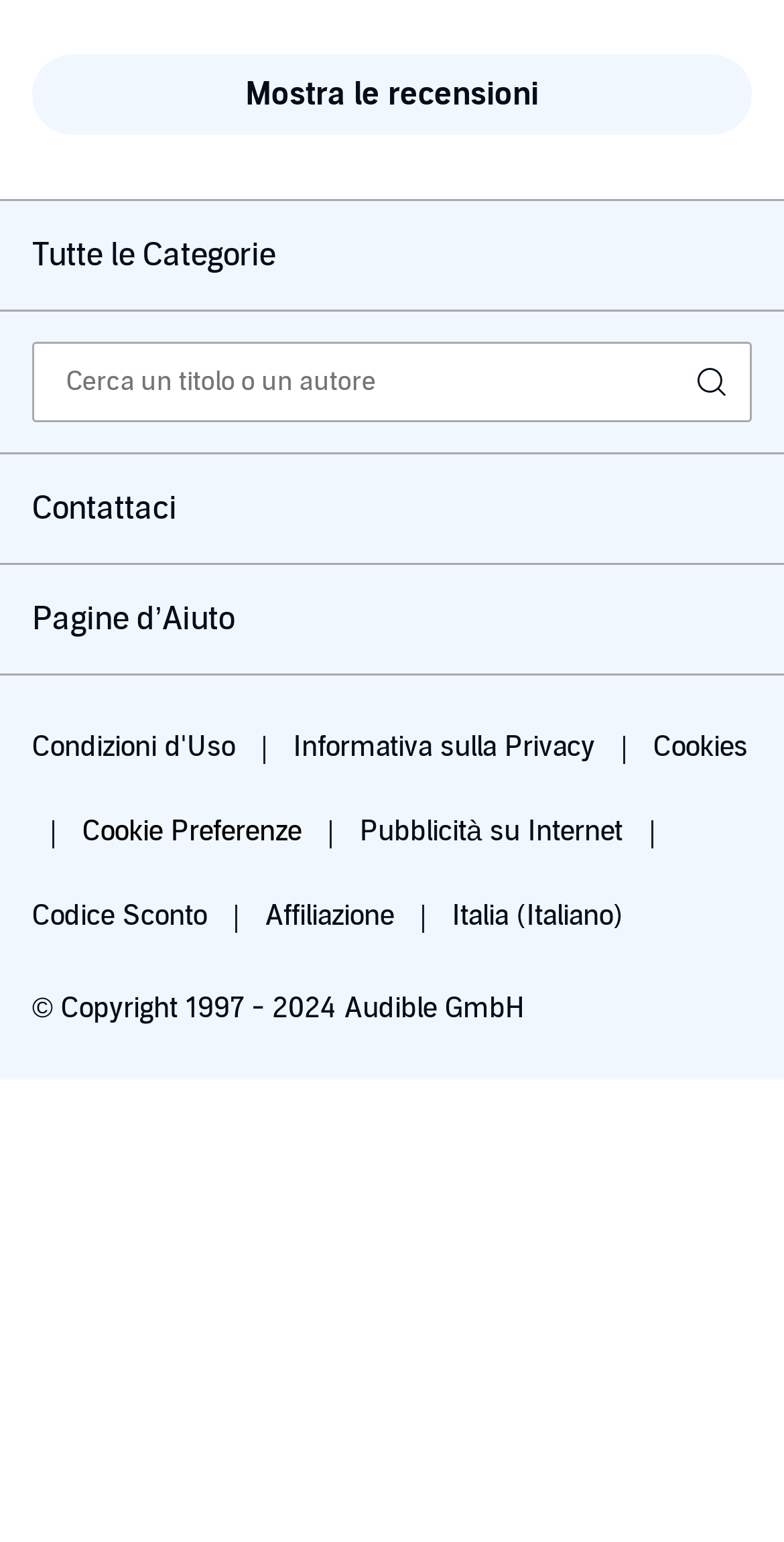What is the purpose of the button at the top?
Using the screenshot, give a one-word or short phrase answer.

Show reviews